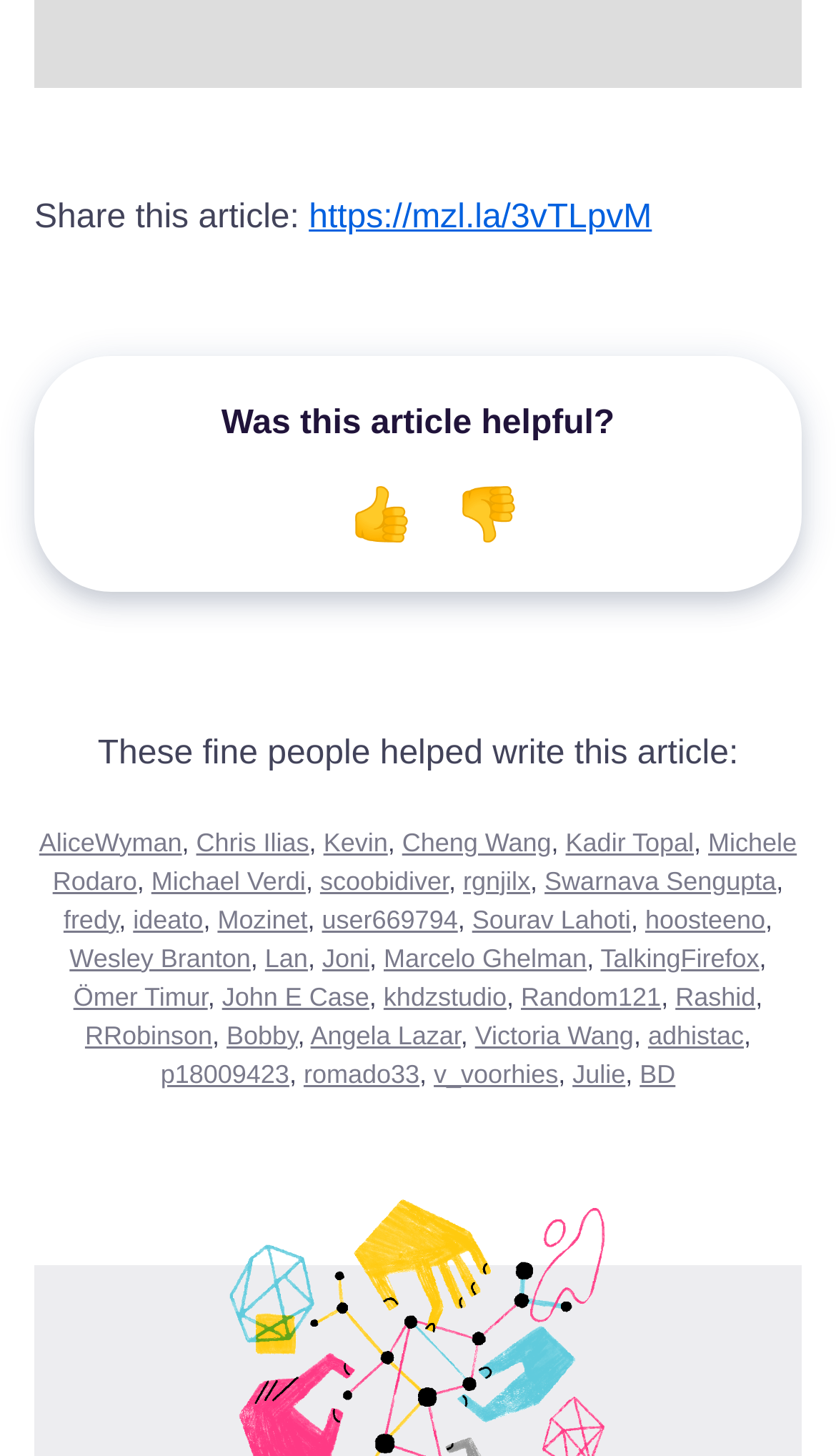Pinpoint the bounding box coordinates of the clickable element to carry out the following instruction: "Share this article."

[0.369, 0.137, 0.78, 0.162]